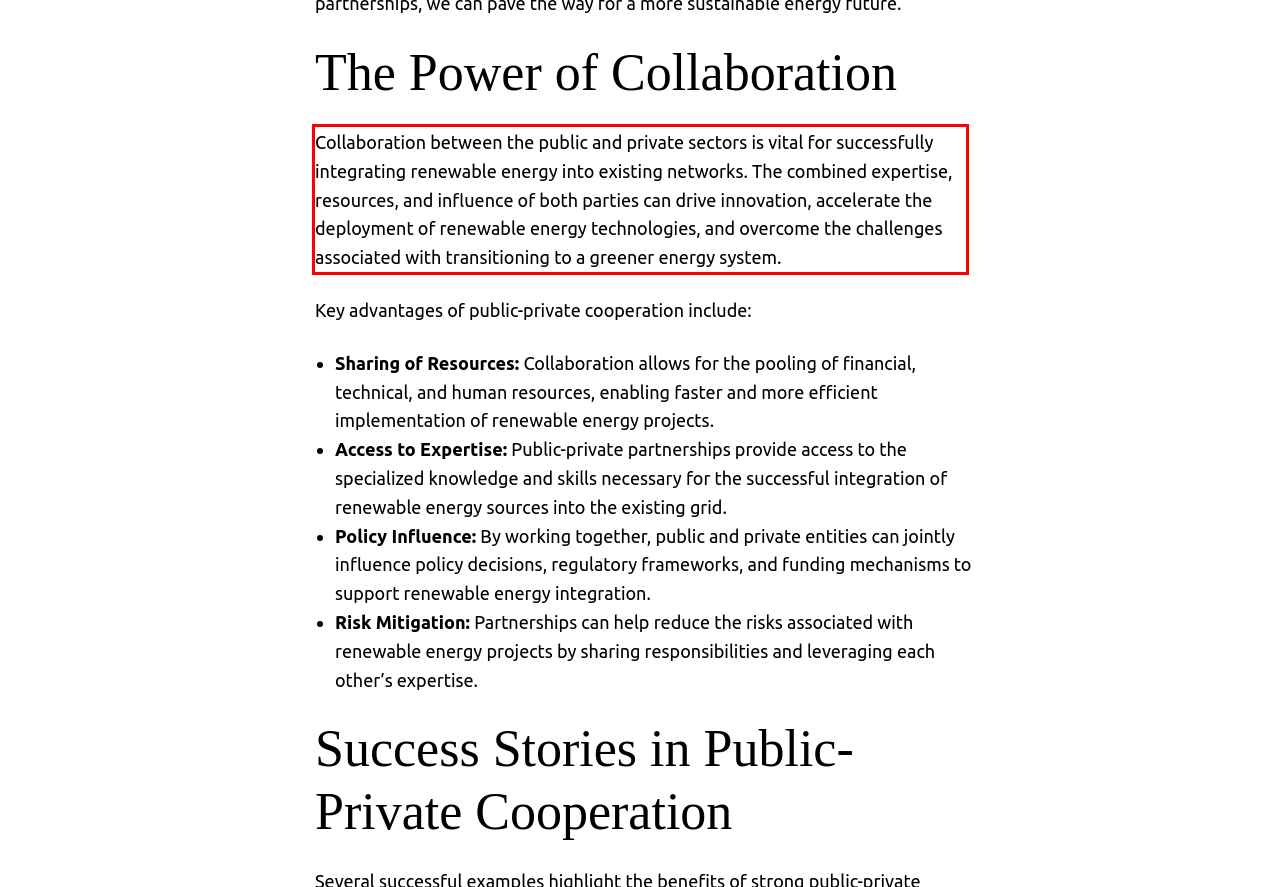Given a screenshot of a webpage with a red bounding box, please identify and retrieve the text inside the red rectangle.

Collaboration between the public and private sectors is vital for successfully integrating renewable energy into existing networks. The combined expertise, resources, and influence of both parties can drive innovation, accelerate the deployment of renewable energy technologies, and overcome the challenges associated with transitioning to a greener energy system.